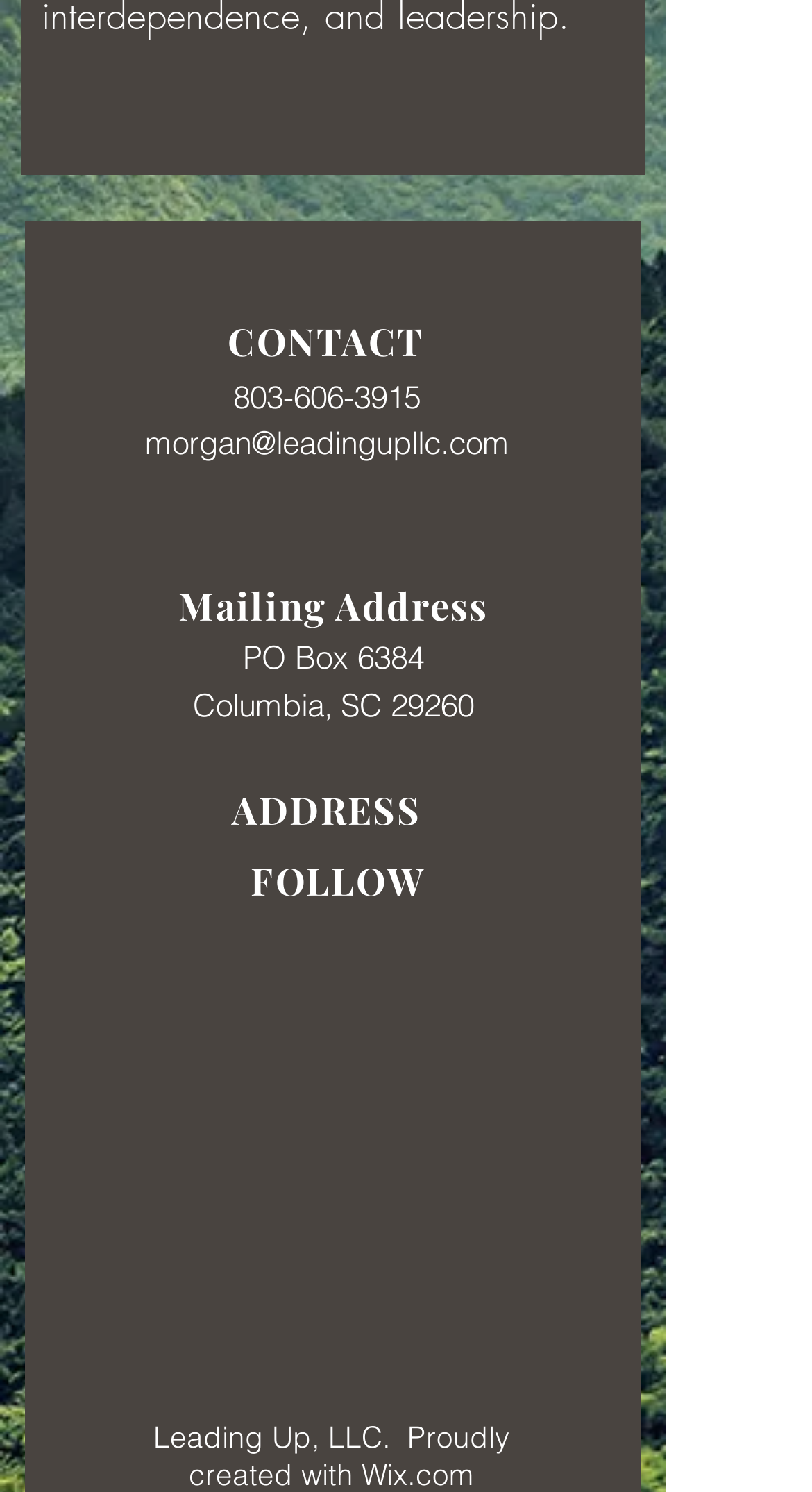Using the information in the image, give a detailed answer to the following question: What is the email address?

The email address can be found in the link element with the text 'morgan@leadingupllc.com' located at the top of the page.